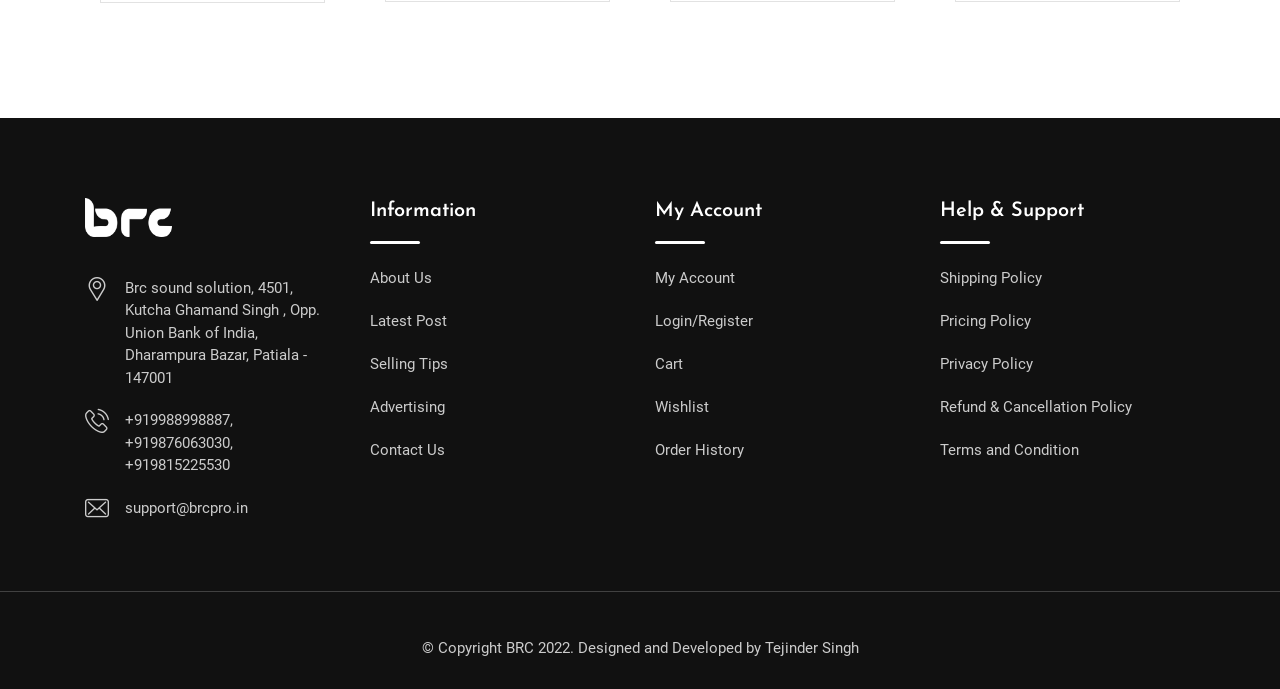What is the email address of BRC Sound Solution? Analyze the screenshot and reply with just one word or a short phrase.

support@brcpro.in